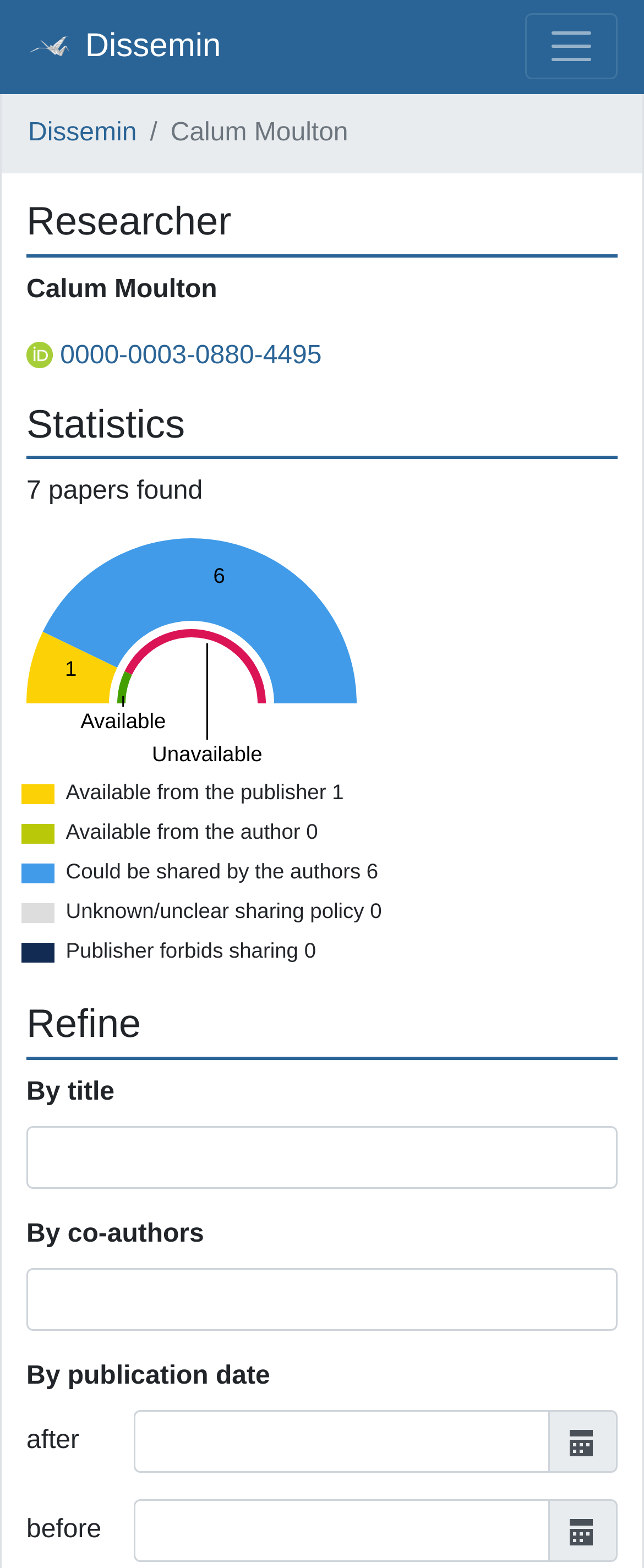What is the ORCID of the researcher?
Use the screenshot to answer the question with a single word or phrase.

0000-0003-0880-4495